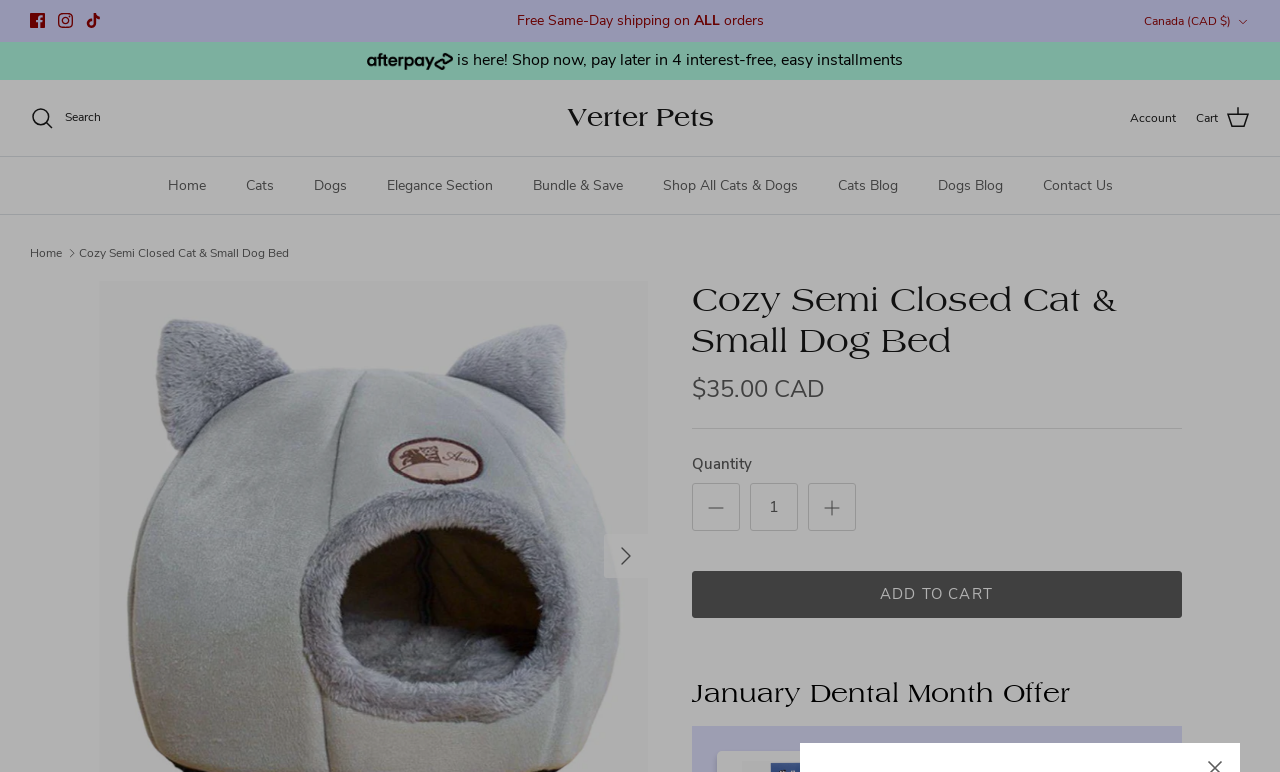Please identify the bounding box coordinates of the element on the webpage that should be clicked to follow this instruction: "Select the currency". The bounding box coordinates should be given as four float numbers between 0 and 1, formatted as [left, top, right, bottom].

[0.894, 0.006, 0.977, 0.048]